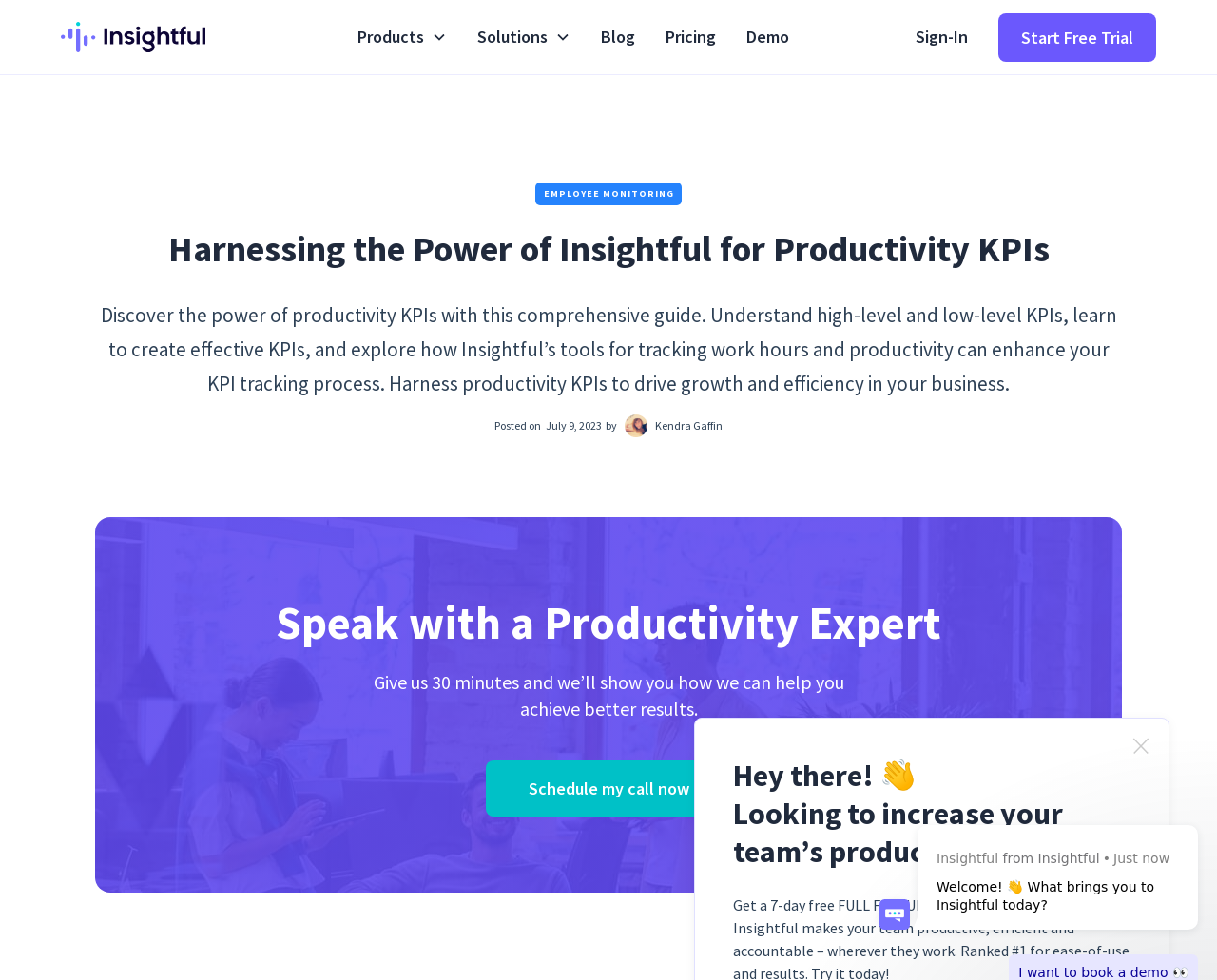Pinpoint the bounding box coordinates for the area that should be clicked to perform the following instruction: "read the blog".

[0.481, 0.0, 0.534, 0.076]